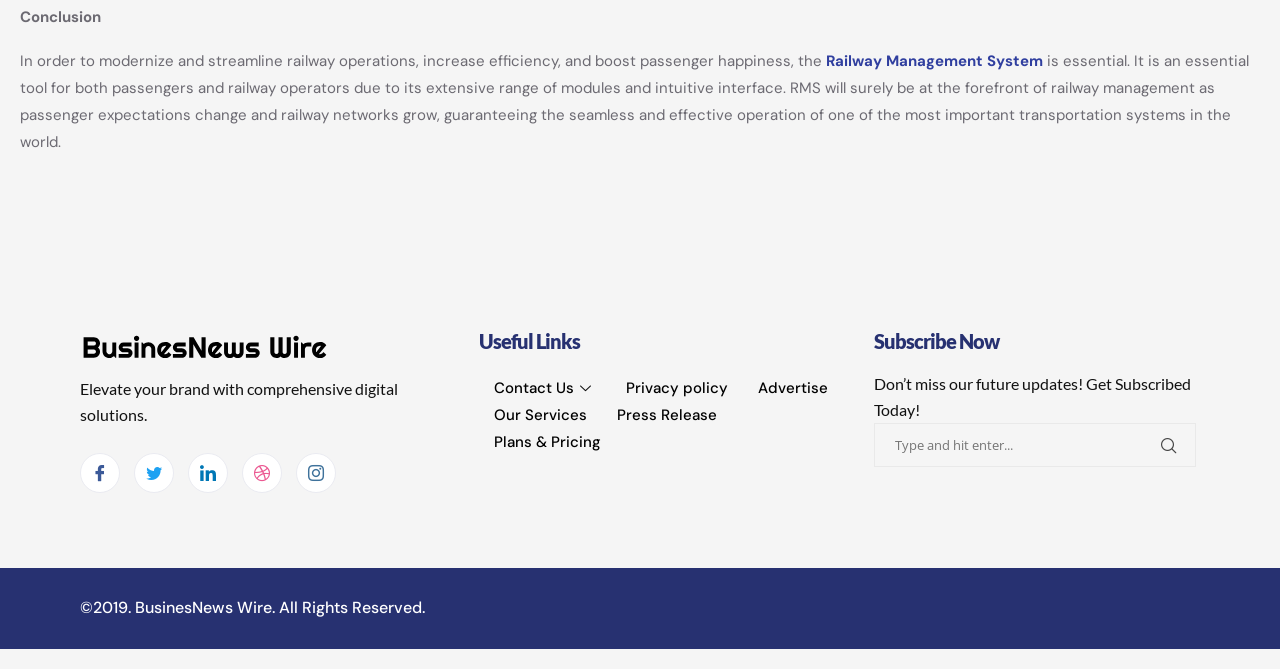Using the description: "Railway Management System", determine the UI element's bounding box coordinates. Ensure the coordinates are in the format of four float numbers between 0 and 1, i.e., [left, top, right, bottom].

[0.645, 0.076, 0.815, 0.106]